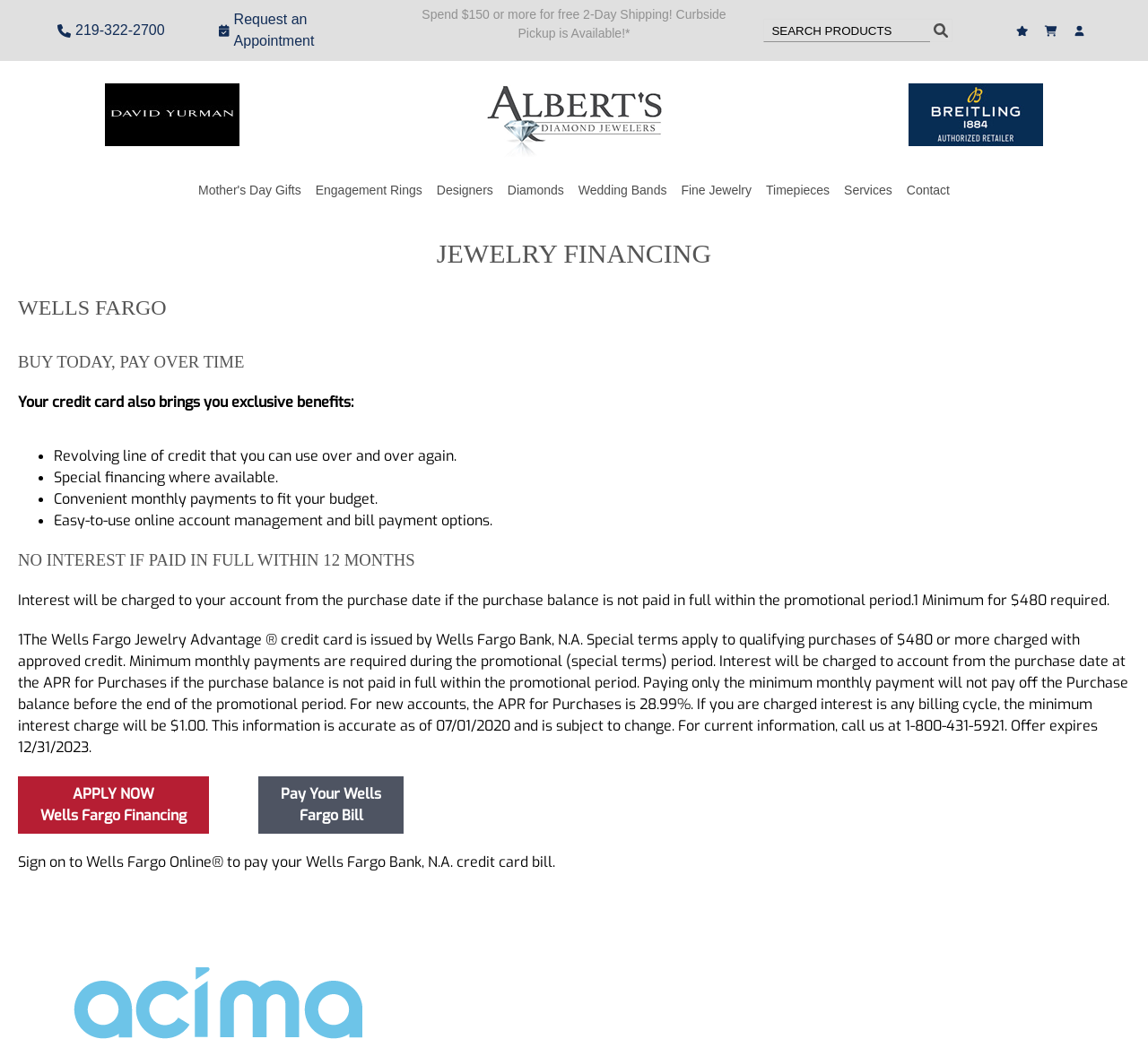Please identify the bounding box coordinates of the clickable element to fulfill the following instruction: "Call us". The coordinates should be four float numbers between 0 and 1, i.e., [left, top, right, bottom].

[0.05, 0.019, 0.143, 0.04]